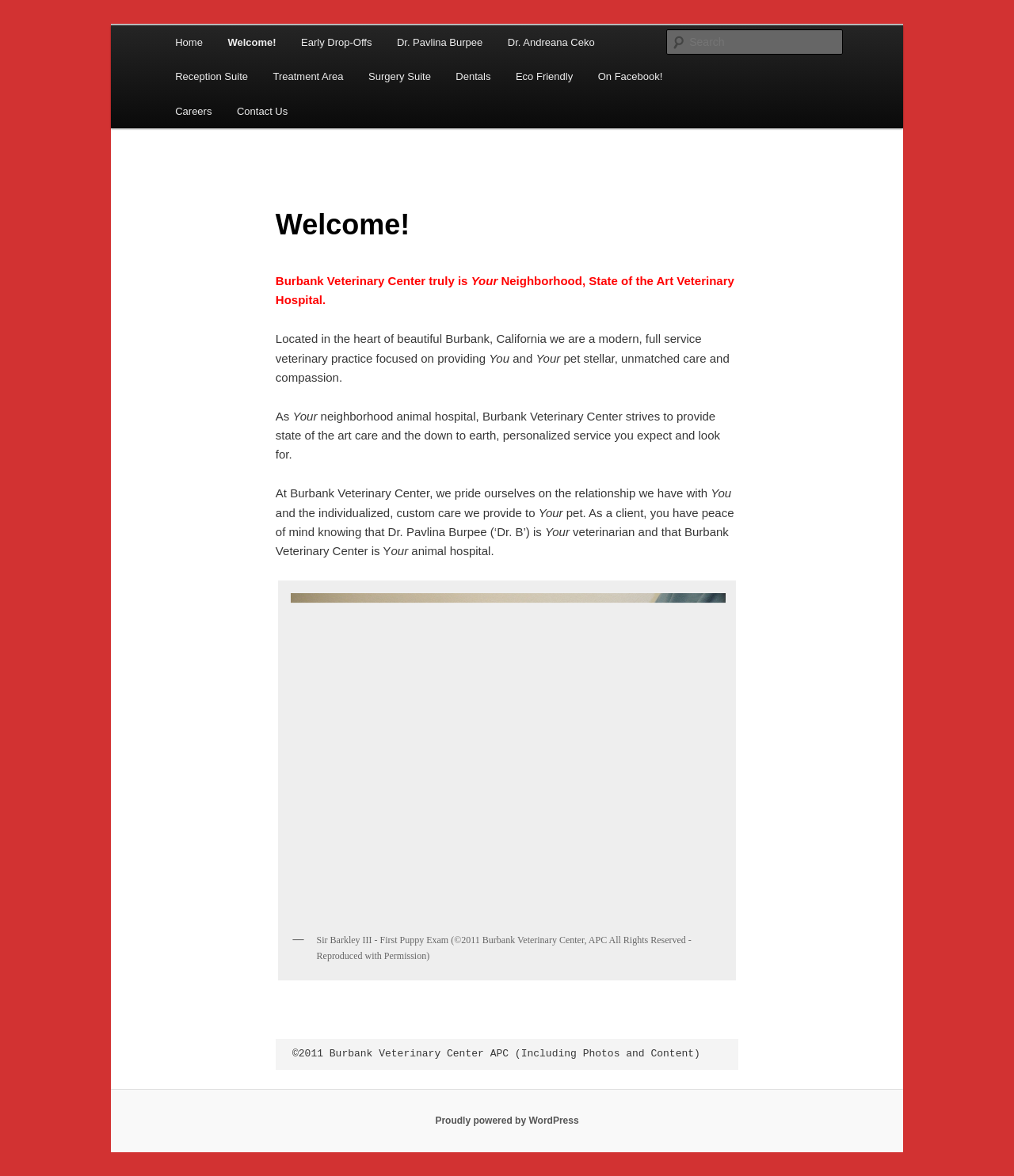Extract the bounding box for the UI element that matches this description: "Surgery Suite".

[0.351, 0.051, 0.437, 0.08]